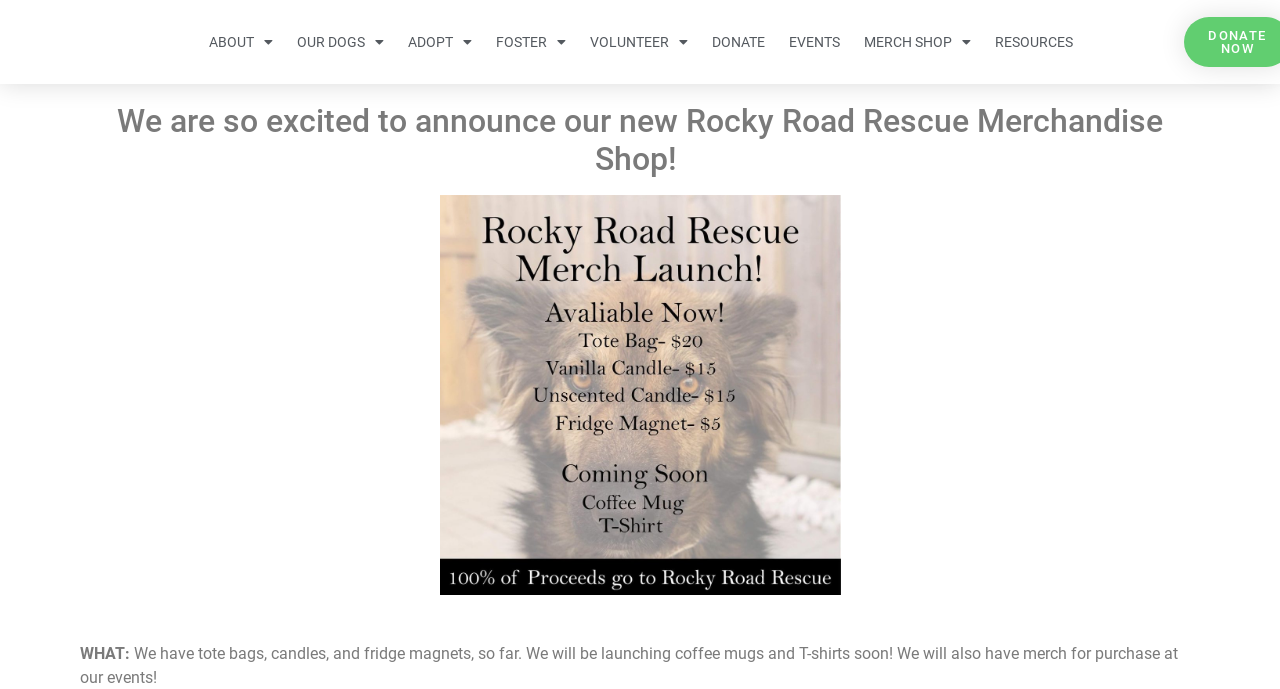Find the bounding box coordinates of the clickable region needed to perform the following instruction: "View RESOURCES". The coordinates should be provided as four float numbers between 0 and 1, i.e., [left, top, right, bottom].

[0.768, 0.0, 0.847, 0.122]